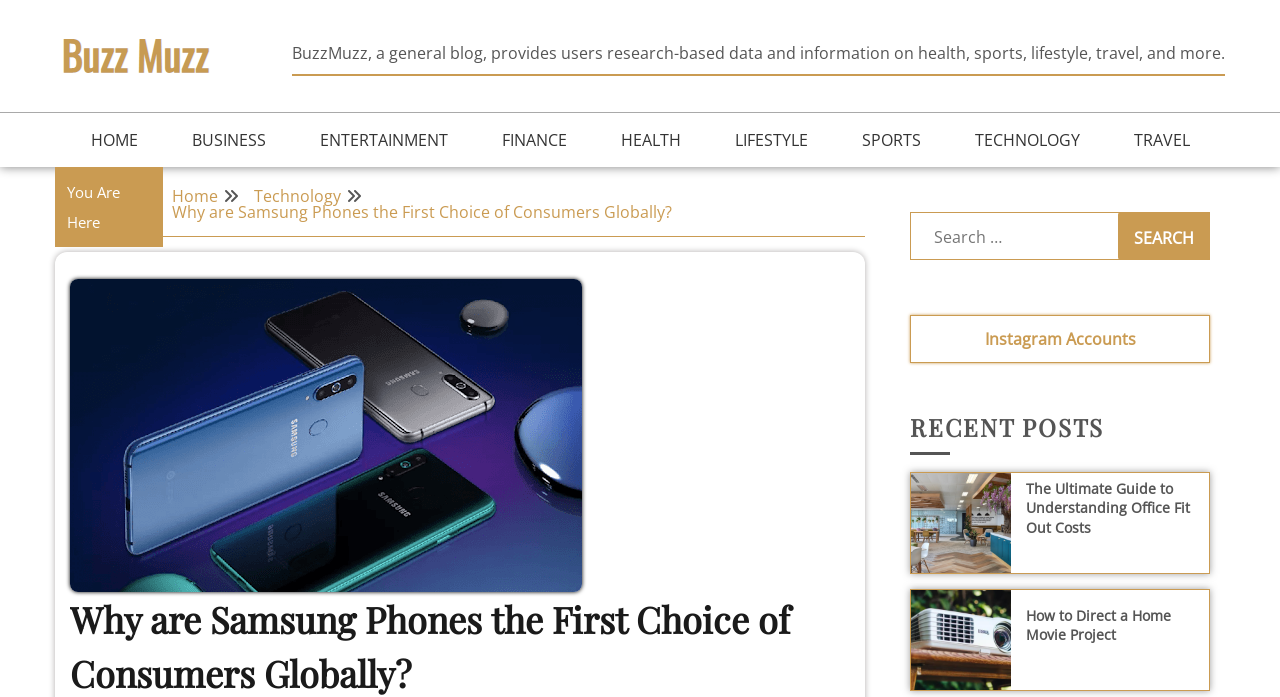Please find the bounding box coordinates of the element that must be clicked to perform the given instruction: "Search for something". The coordinates should be four float numbers from 0 to 1, i.e., [left, top, right, bottom].

[0.711, 0.304, 0.945, 0.373]